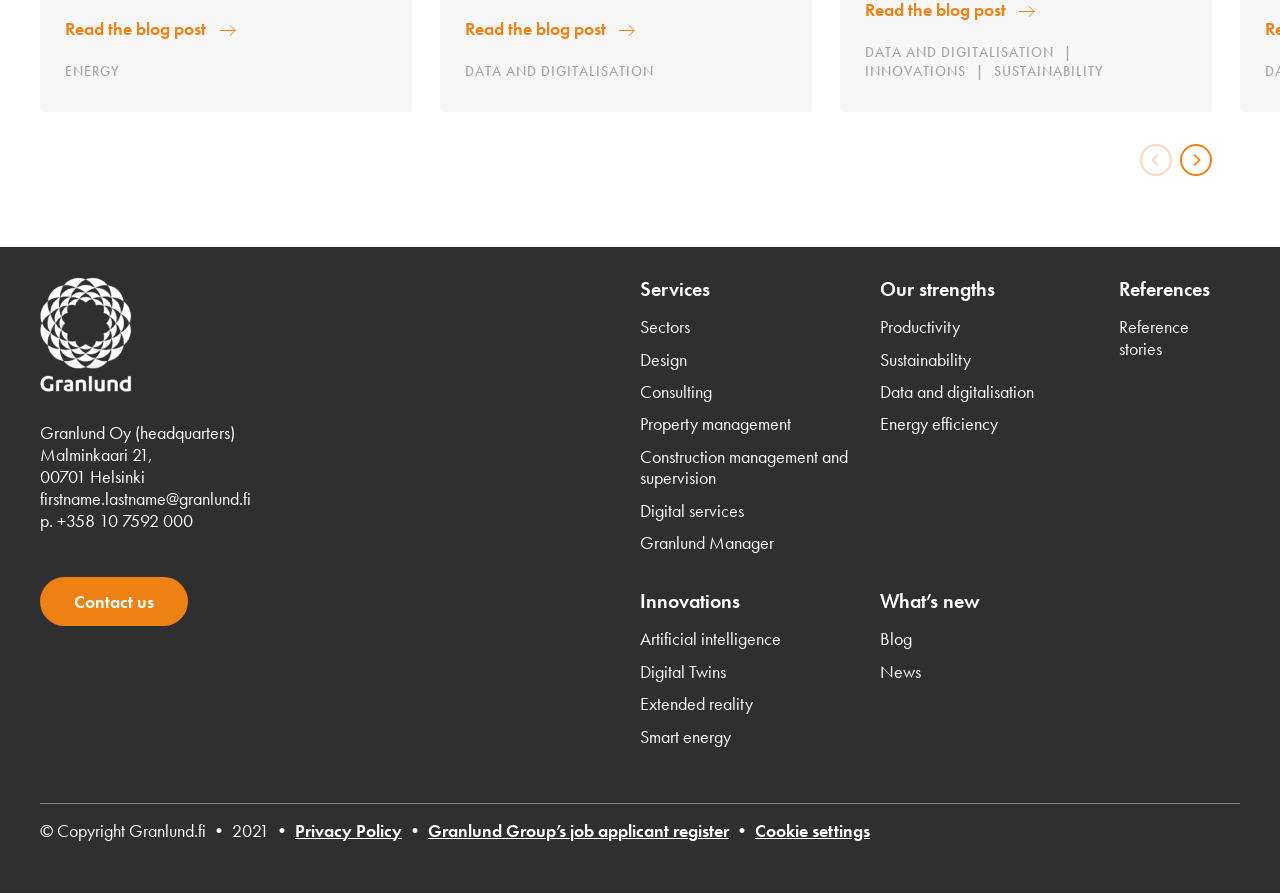Please identify the coordinates of the bounding box that should be clicked to fulfill this instruction: "Click the 'Cookie settings' button".

[0.59, 0.917, 0.68, 0.944]